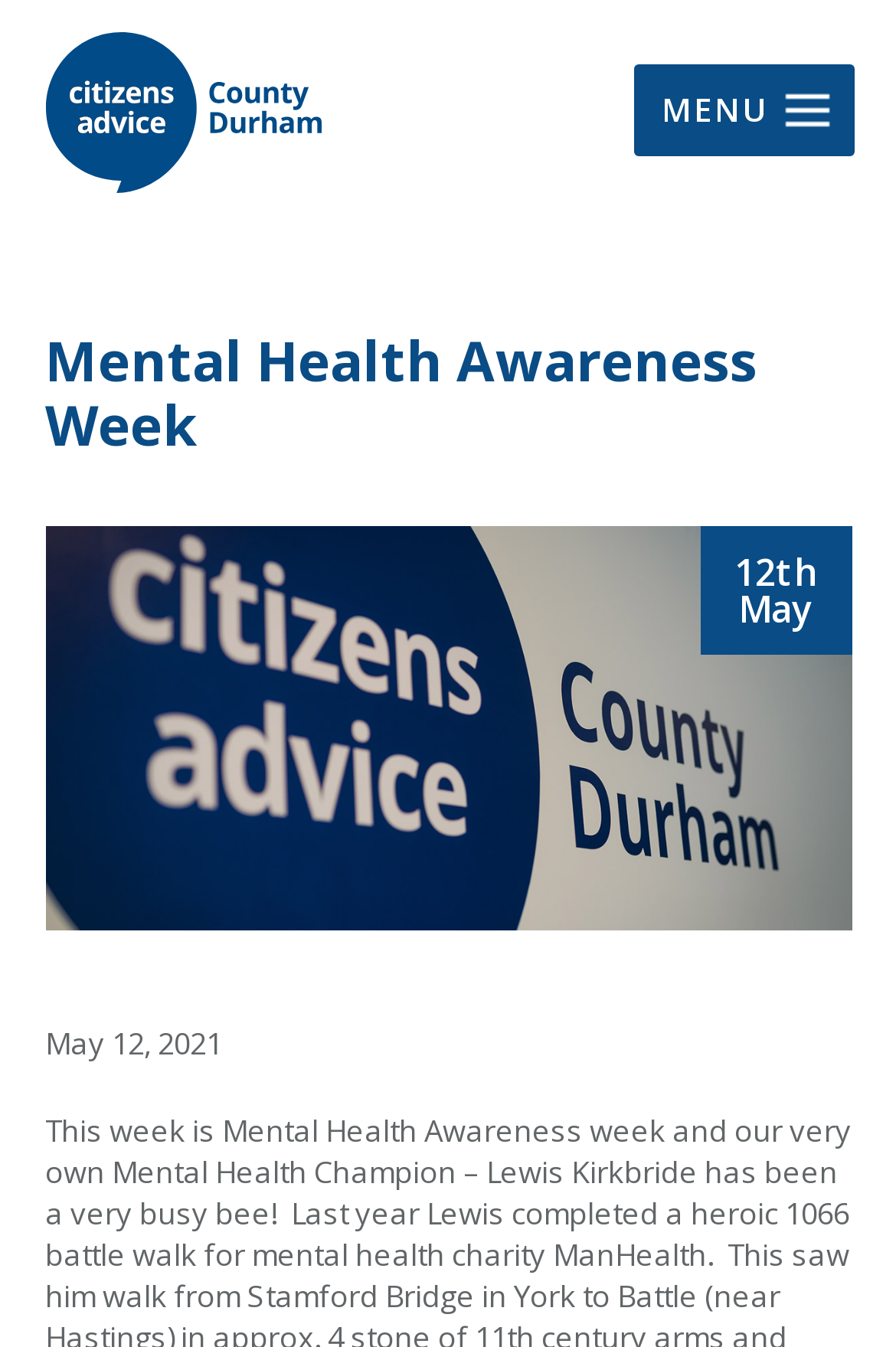What is the theme of the webpage?
Provide a fully detailed and comprehensive answer to the question.

I determined the theme of the webpage by looking at the heading and the image on the webpage, which both mention 'Mental Health Awareness Week'.